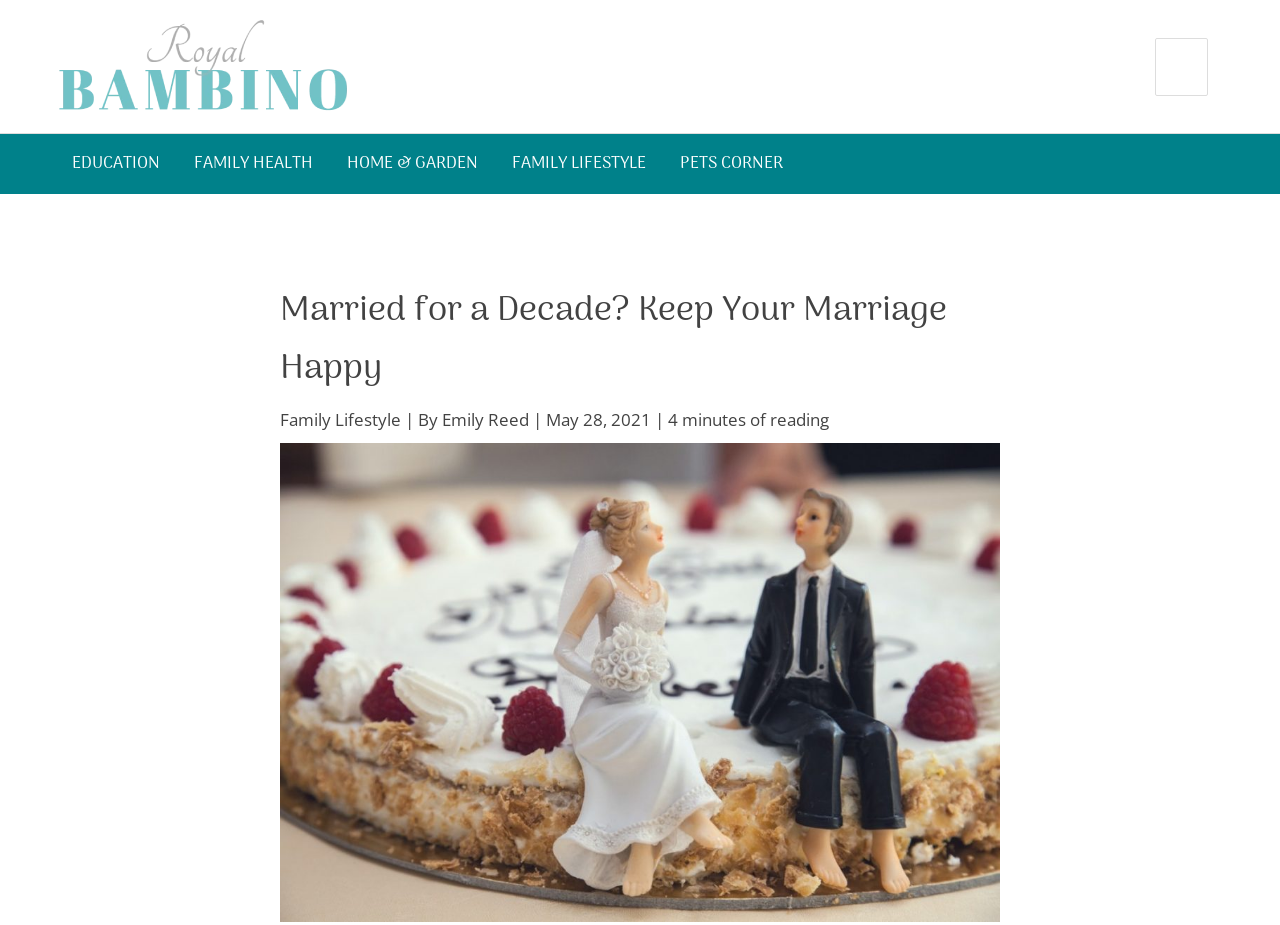Answer this question using a single word or a brief phrase:
How long does it take to read the article?

4 minutes